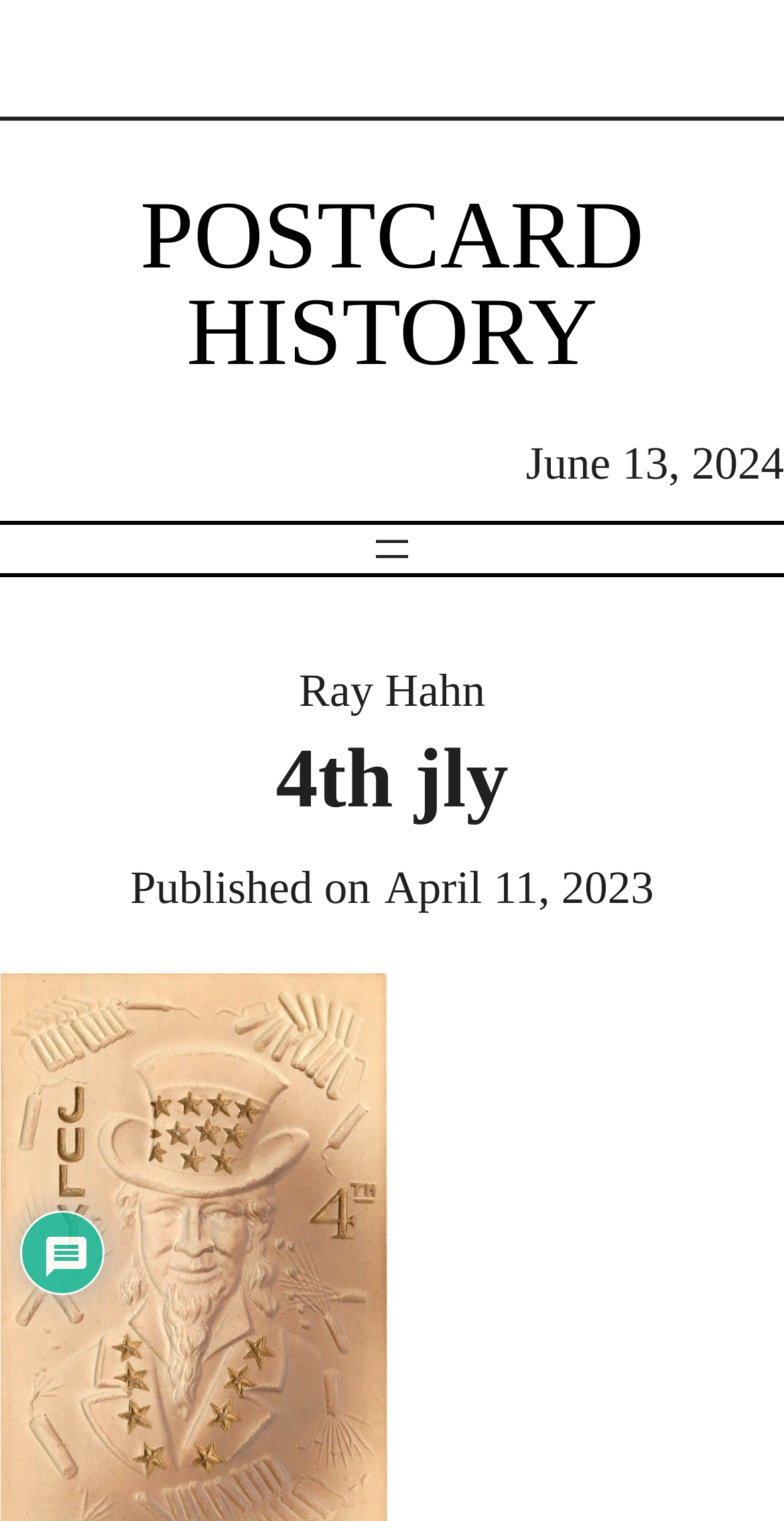Reply to the question with a single word or phrase:
When was the post published?

April 11, 2023